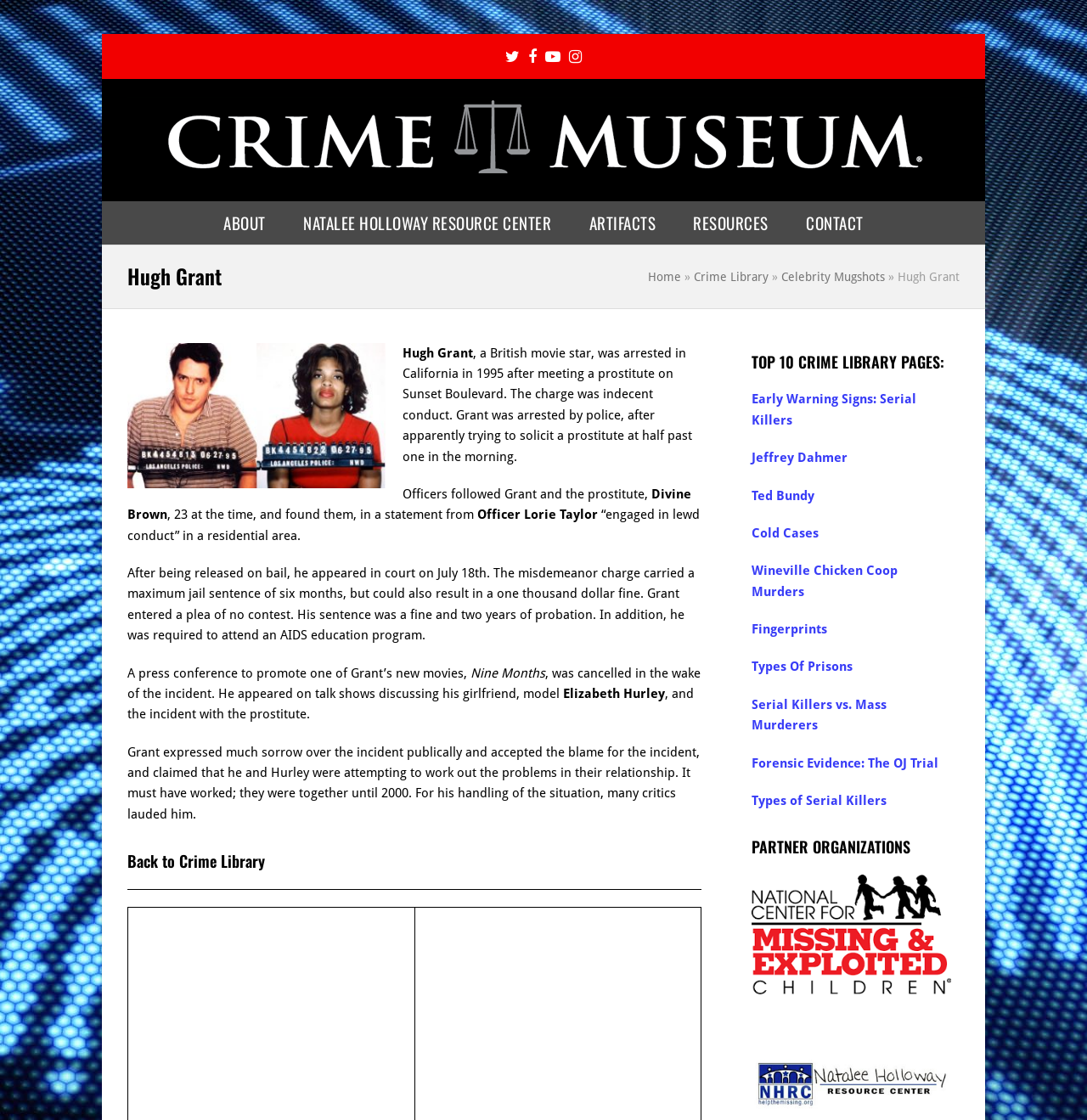Carefully examine the image and provide an in-depth answer to the question: What is the name of the prostitute Hugh Grant was arrested with?

The text description 'Officers followed Grant and the prostitute, Divine Brown, 23 at the time, and found them...' indicates that the prostitute's name is Divine Brown.